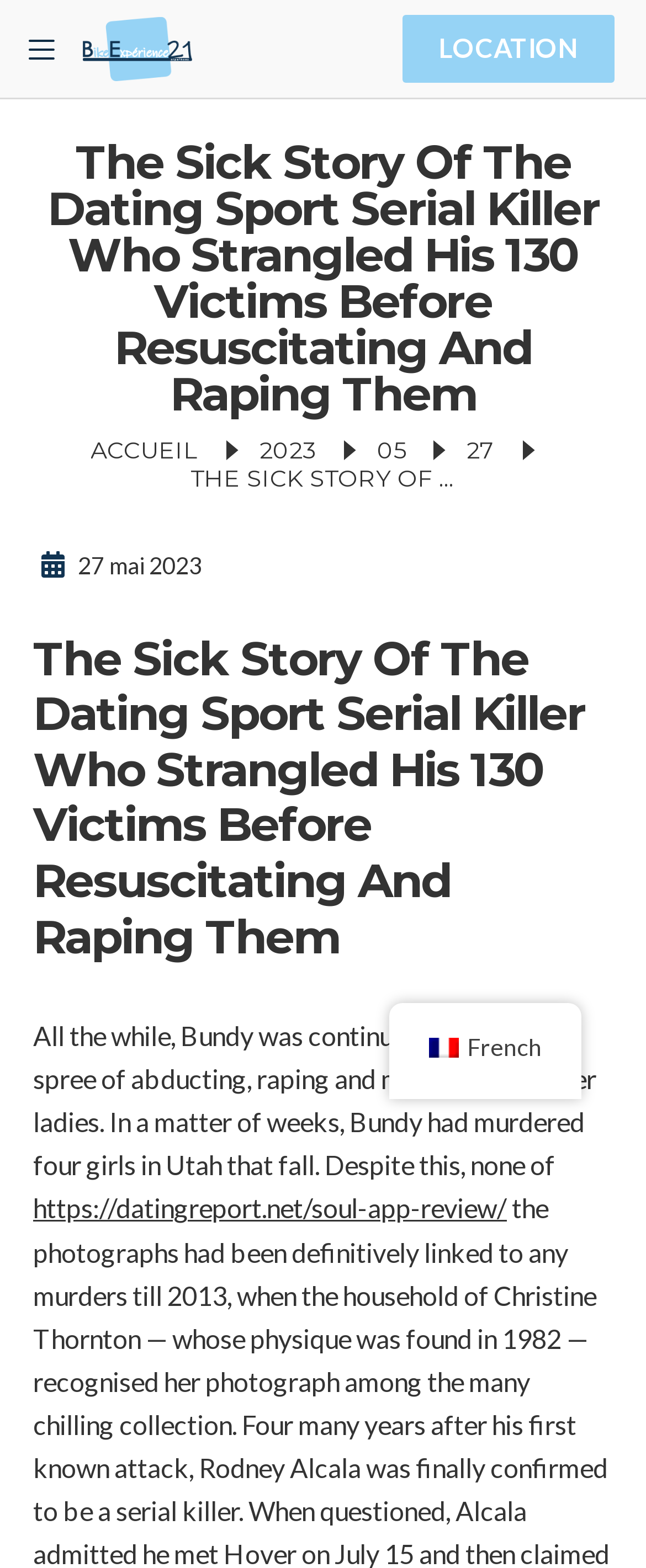Please find and generate the text of the main header of the webpage.

The Sick Story Of The Dating Sport Serial Killer Who Strangled His 130 Victims Before Resuscitating And Raping Them